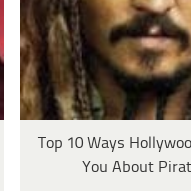Describe the important features and context of the image with as much detail as possible.

This image is associated with the article titled "Top 10 Ways Hollywood Lies To You About Pirates," hinting at the various misconceptions and exaggerations often portrayed in films regarding pirate culture and history. The image likely features a character reminiscent of the iconic portrayal of pirates in cinema, complete with notable features such as long, braided hair and facial hair, which are commonly seen in movie depictions of swashbucklers. The overall aesthetic aims to capture the adventurous and romanticized essence of piracy in Hollywood, drawing viewers in to explore and critique the dramatizations and inaccuracies presented in movies.